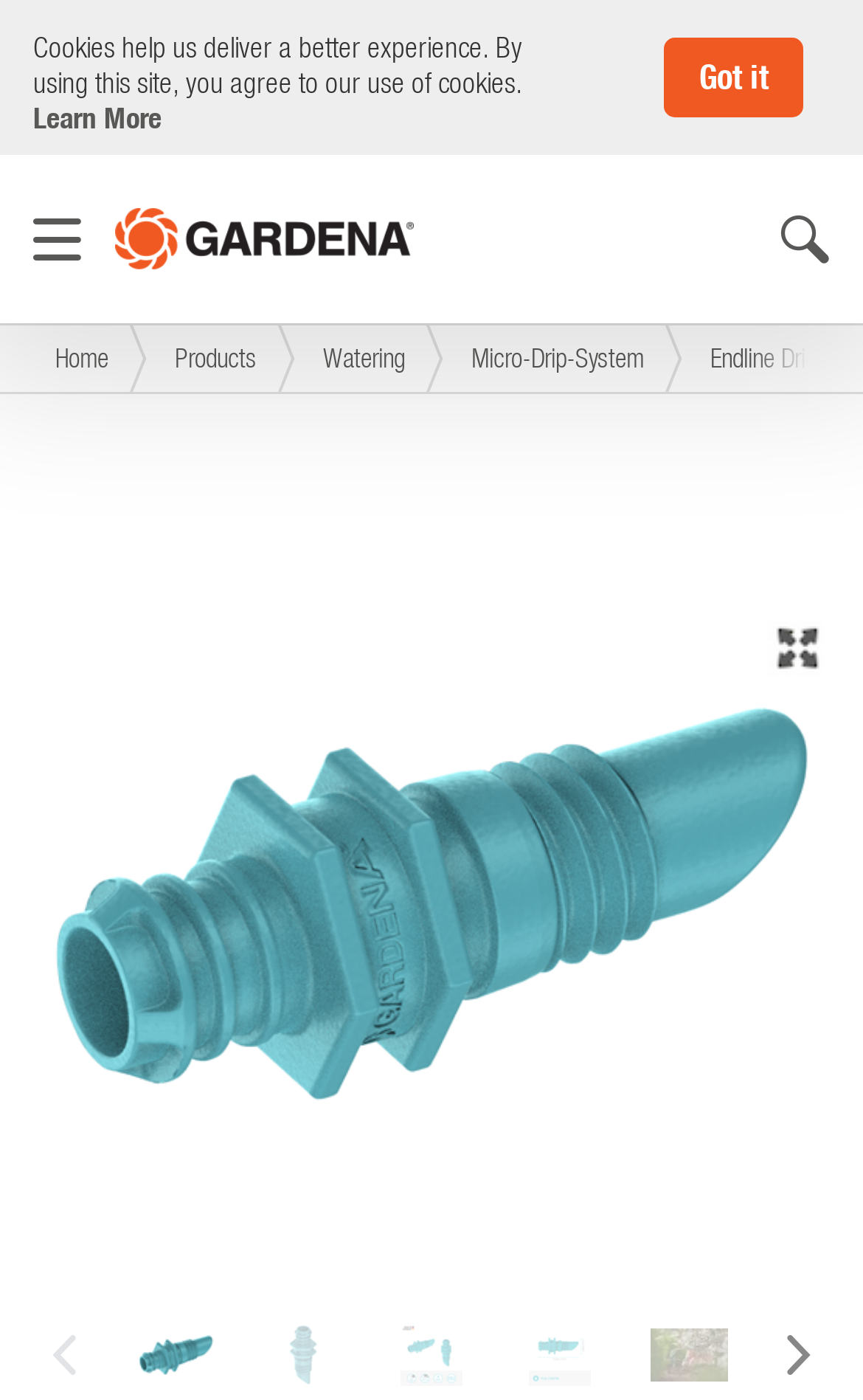Please identify the bounding box coordinates of the clickable area that will fulfill the following instruction: "Click the Gardena logo". The coordinates should be in the format of four float numbers between 0 and 1, i.e., [left, top, right, bottom].

[0.133, 0.148, 0.479, 0.193]